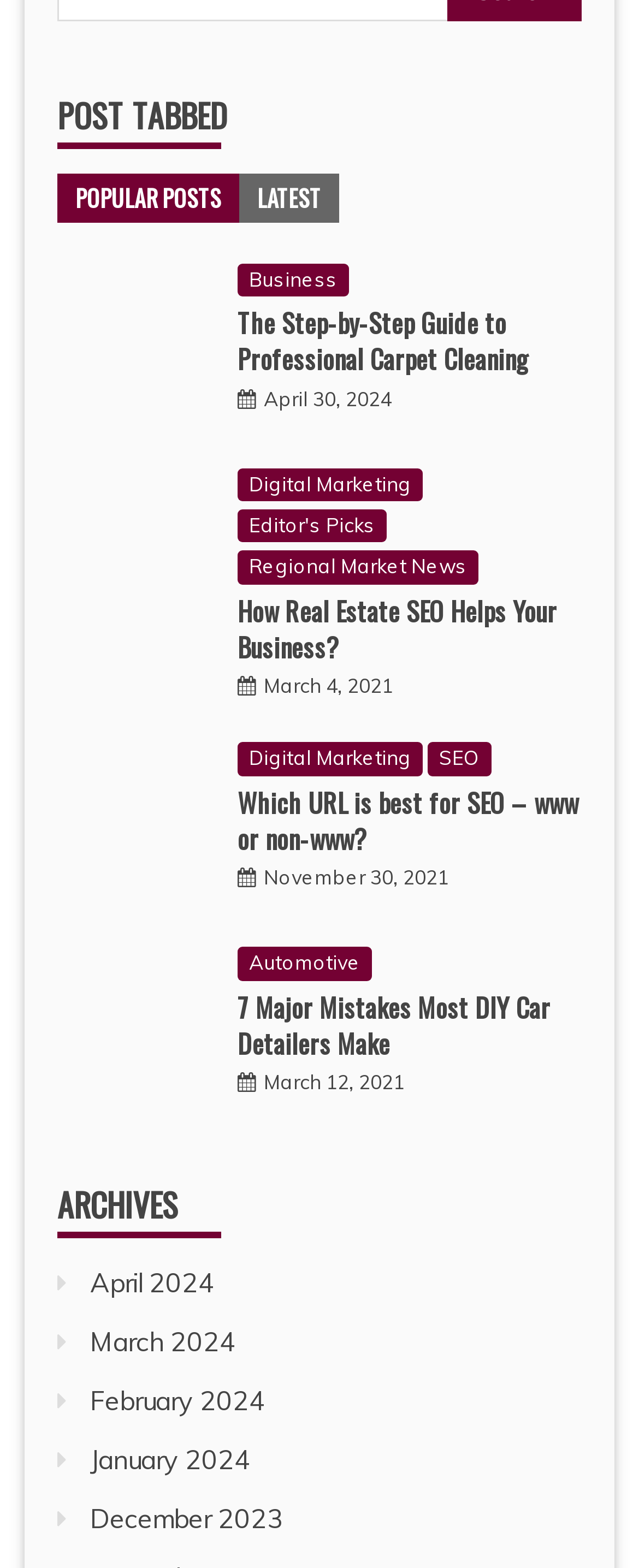Please answer the following question using a single word or phrase: 
How many tabs are available in the tablist?

2